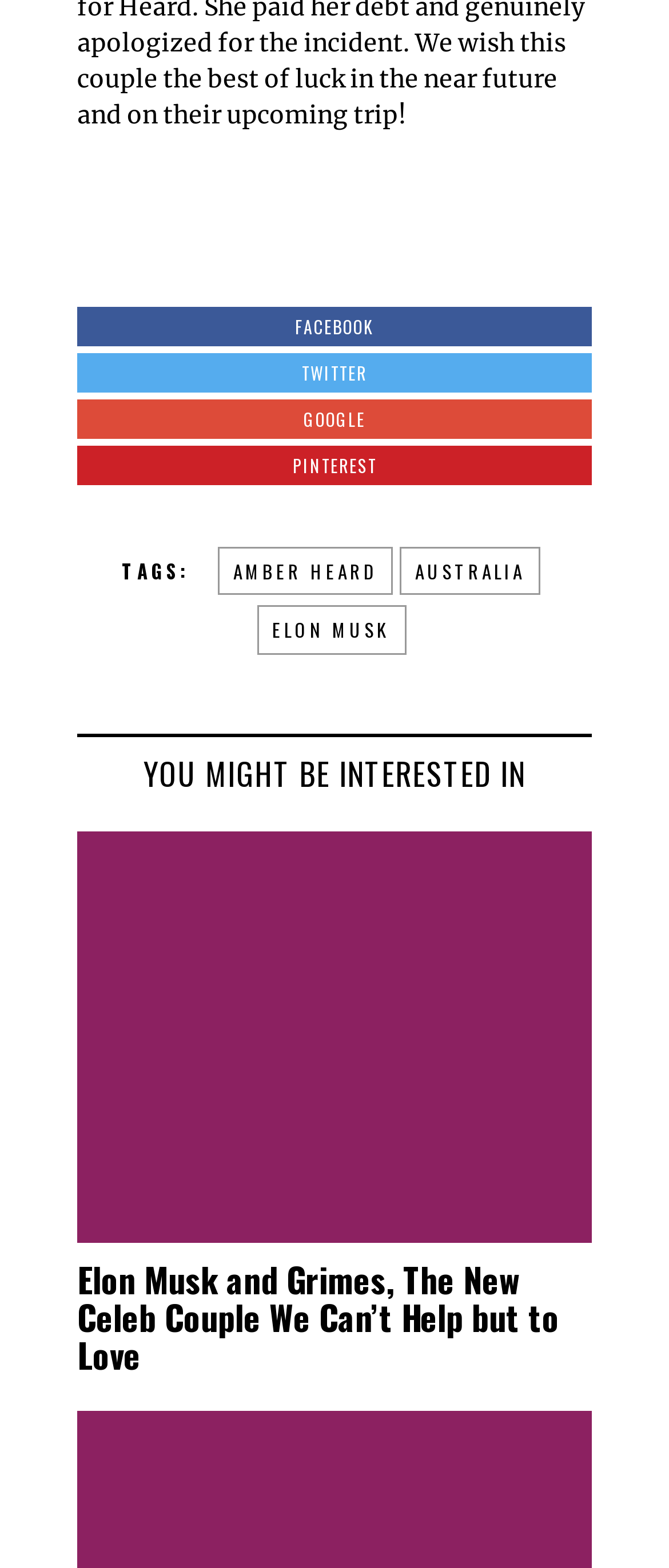From the image, can you give a detailed response to the question below:
What is the title of the article?

The webpage has a heading 'Elon Musk and Grimes, The New Celeb Couple We Can’t Help but to Love' which is the title of the article.